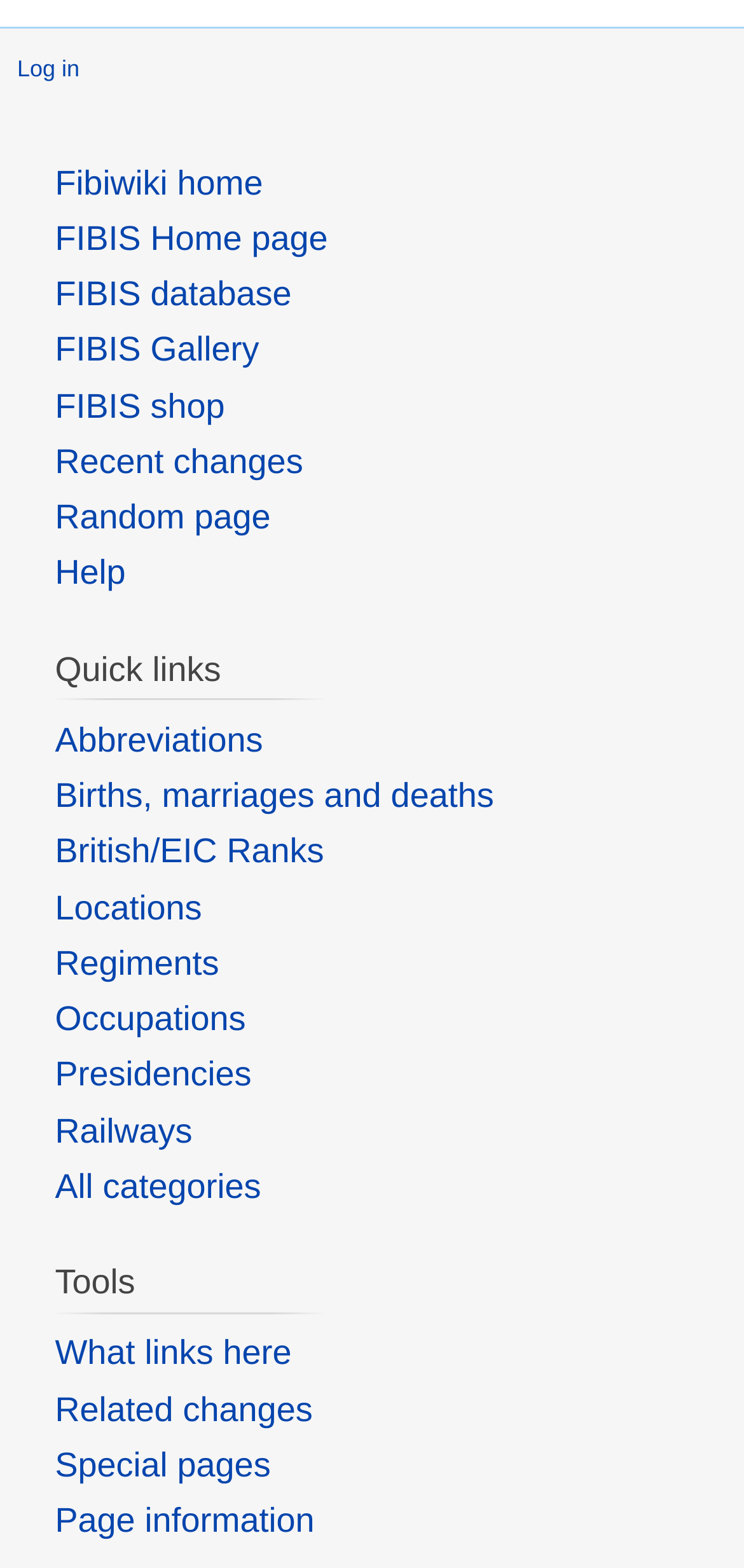How many categories are listed?
Examine the image closely and answer the question with as much detail as possible.

I looked for categories listed on the page and found only one, 'All categories', which is a link located in the layout table.